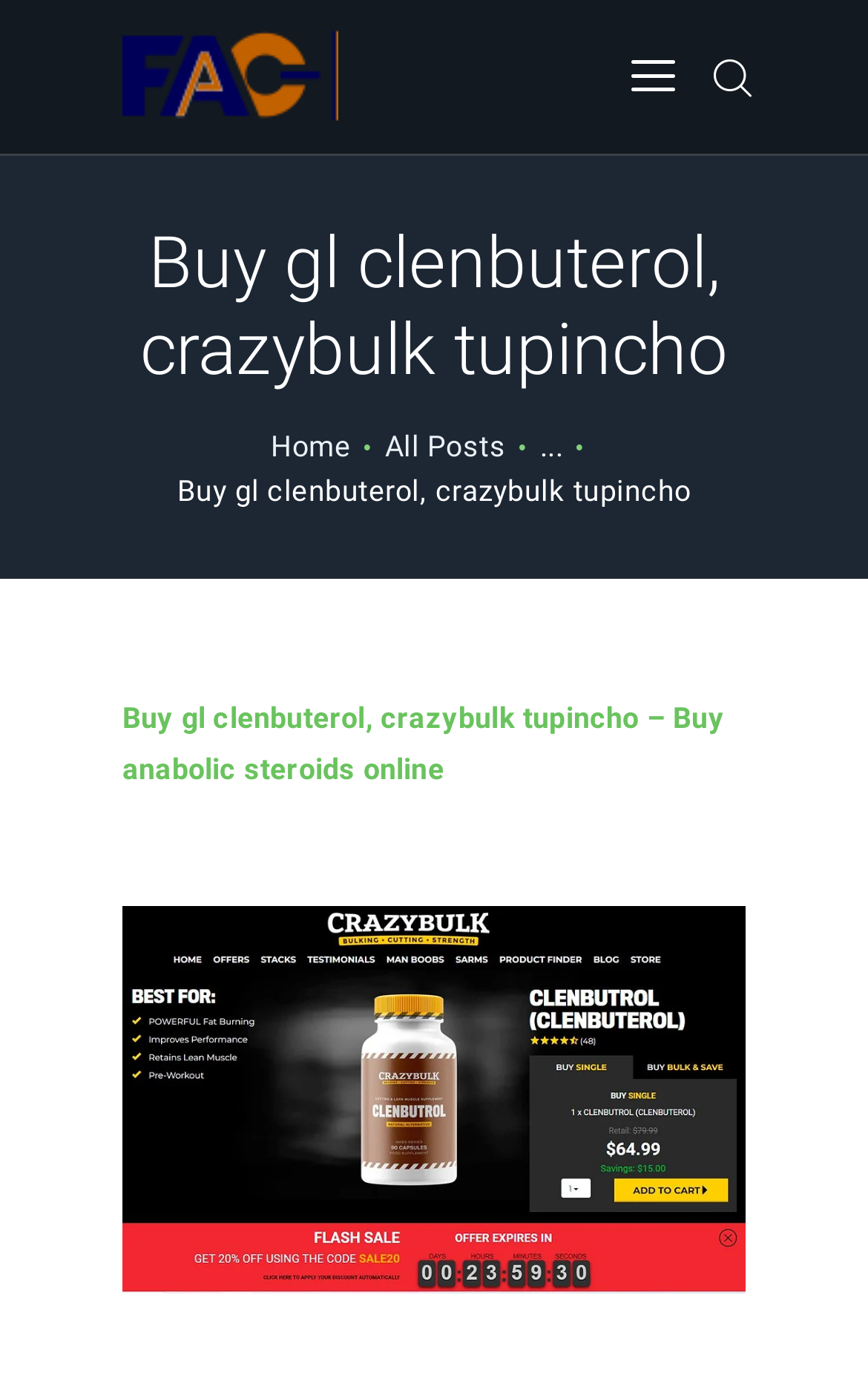Find the bounding box coordinates of the clickable element required to execute the following instruction: "View the Buy gl clenbuterol page". Provide the coordinates as four float numbers between 0 and 1, i.e., [left, top, right, bottom].

[0.141, 0.663, 0.859, 0.687]